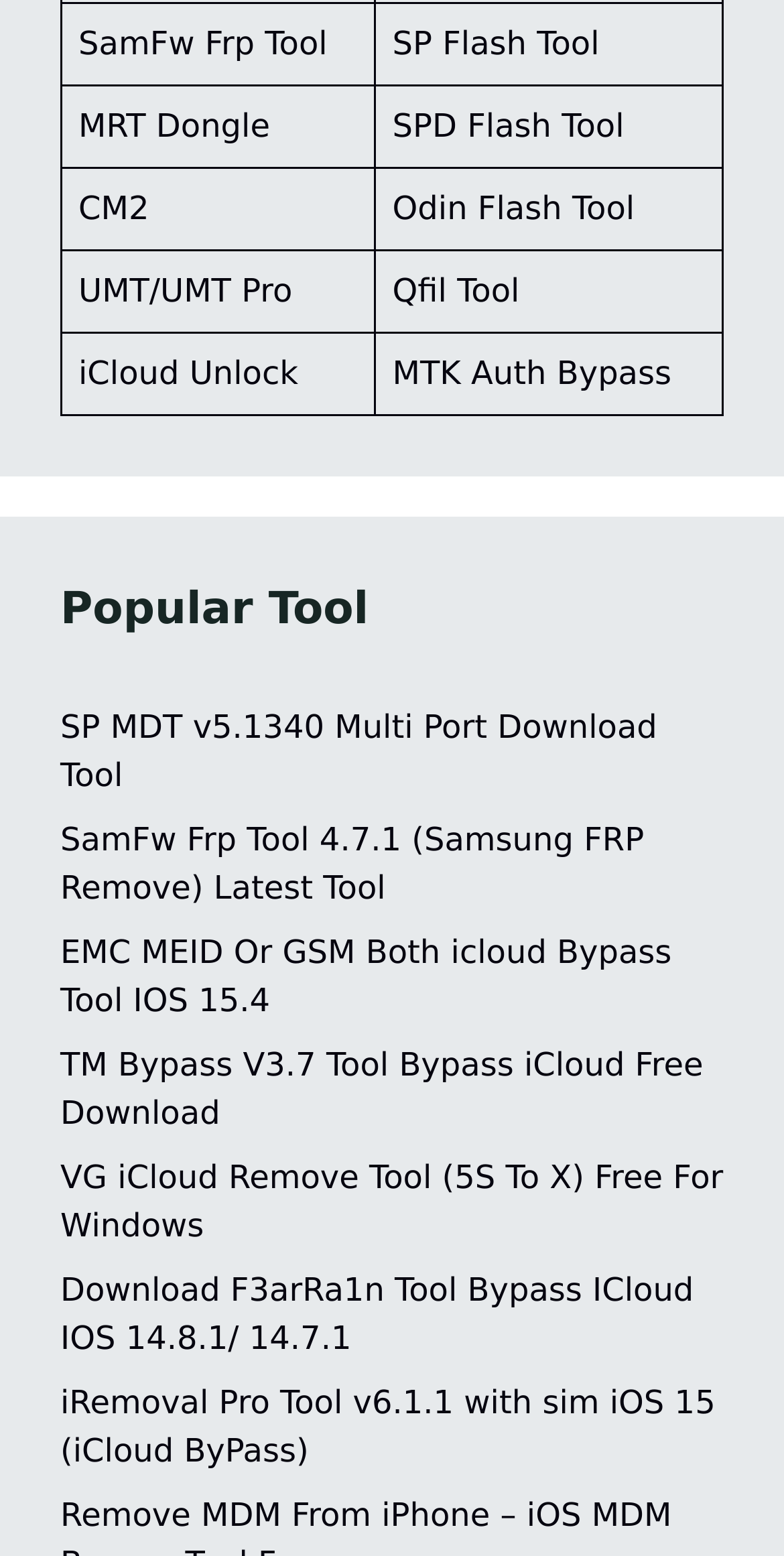Please answer the following query using a single word or phrase: 
What is the name of the tool that can bypass iCloud for iOS 15.4?

EMC MEID Or GSM Both icloud Bypass Tool